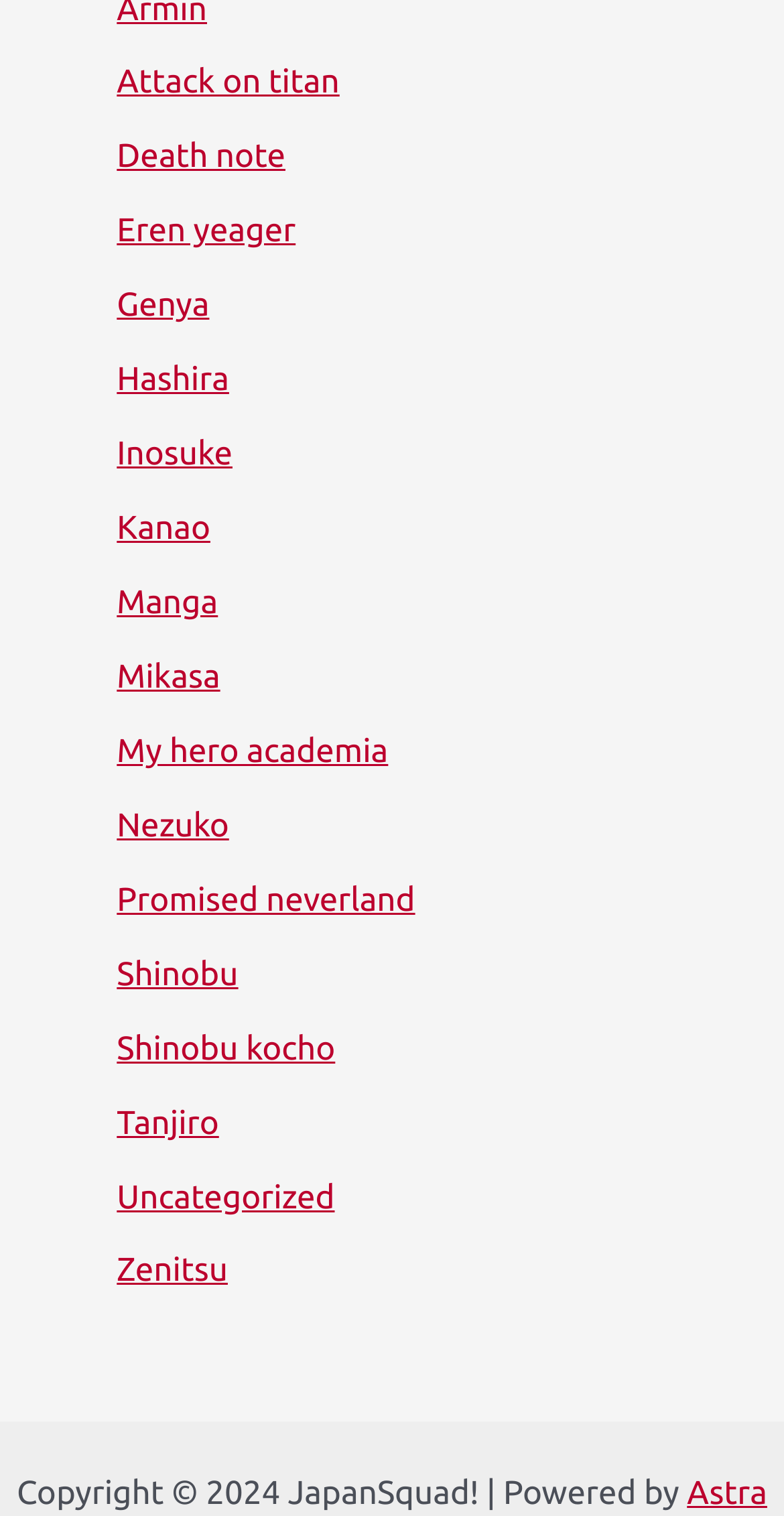Find the bounding box coordinates of the element to click in order to complete the given instruction: "View Death Note."

[0.149, 0.092, 0.364, 0.116]